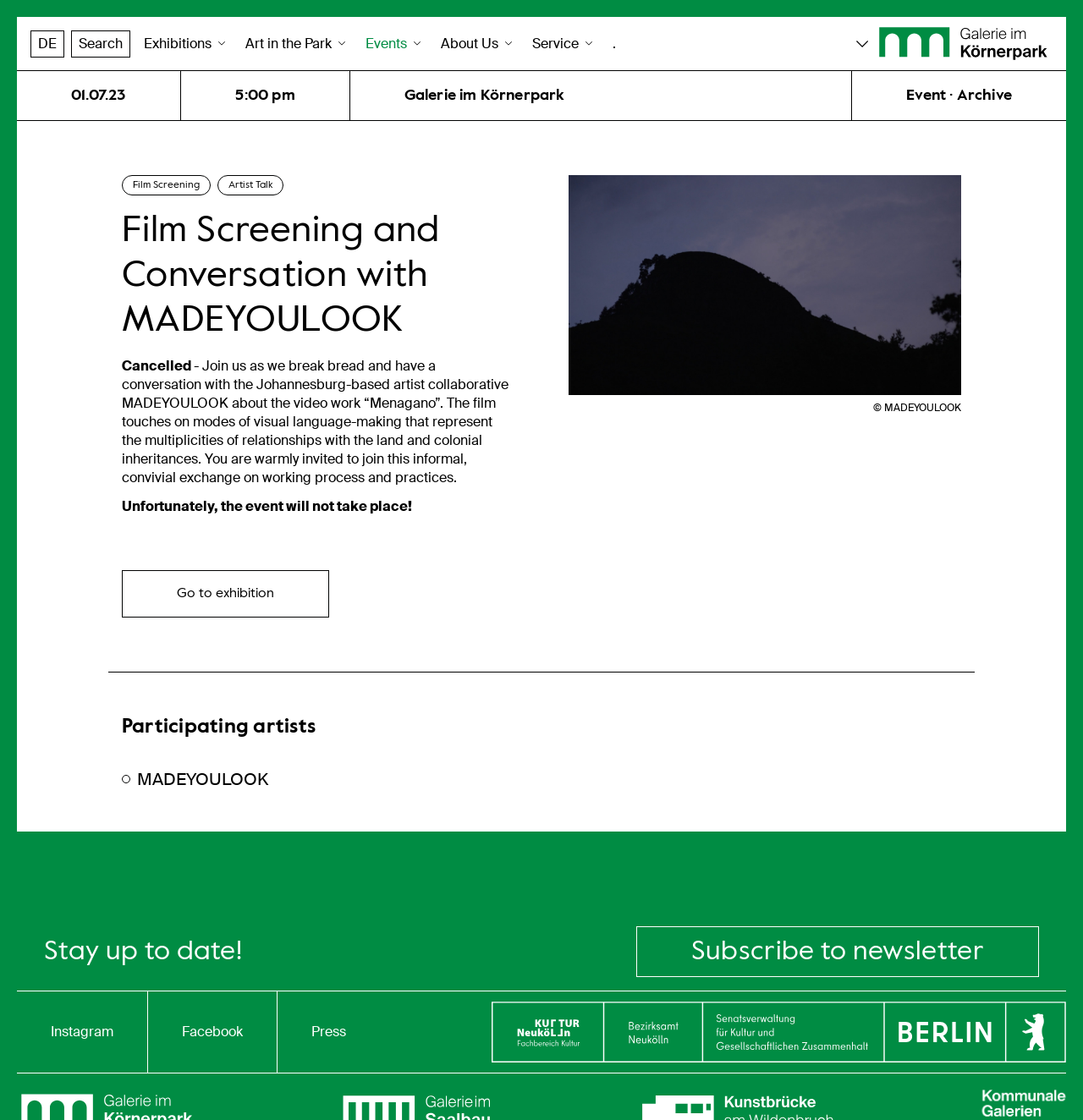Using the webpage screenshot and the element description Switch language to: Deutsch de, determine the bounding box coordinates. Specify the coordinates in the format (top-left x, top-left y, bottom-right x, bottom-right y) with values ranging from 0 to 1.

[0.028, 0.027, 0.059, 0.051]